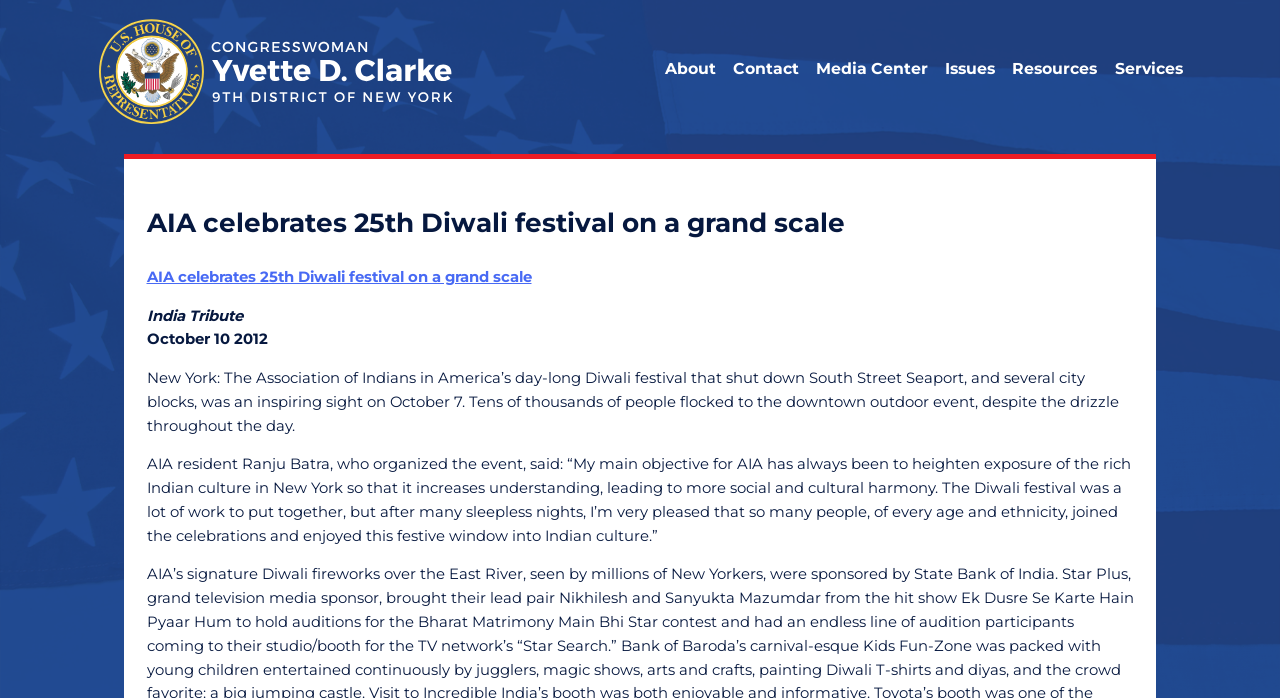Please specify the bounding box coordinates of the area that should be clicked to accomplish the following instruction: "Learn about affordable housing issues". The coordinates should consist of four float numbers between 0 and 1, i.e., [left, top, right, bottom].

[0.745, 0.143, 0.903, 0.183]